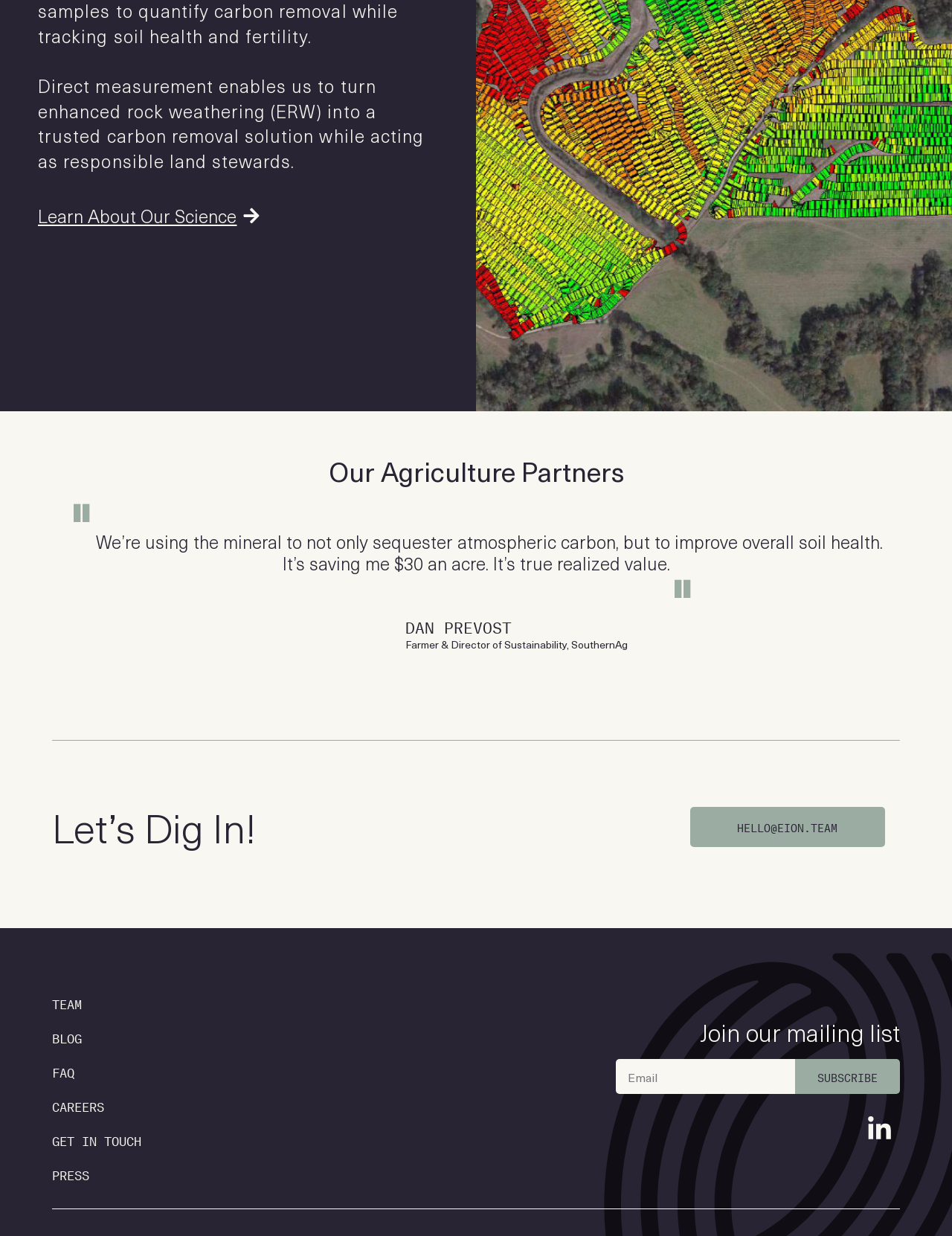Please find the bounding box coordinates of the clickable region needed to complete the following instruction: "Read the quote from Cam Smith". The bounding box coordinates must consist of four float numbers between 0 and 1, i.e., [left, top, right, bottom].

[0.076, 0.427, 0.926, 0.483]